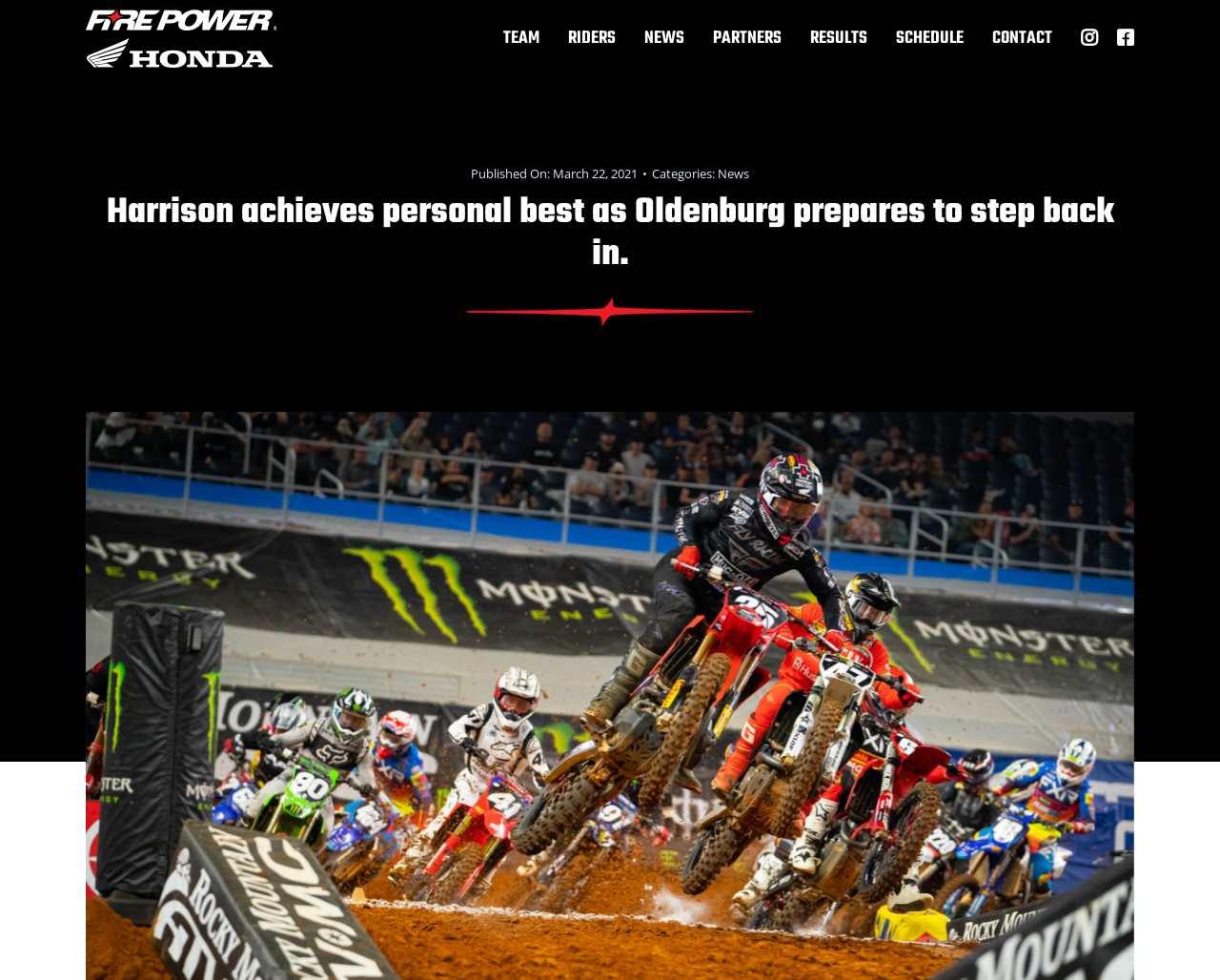What is the category of the news article?
Answer the question with just one word or phrase using the image.

News